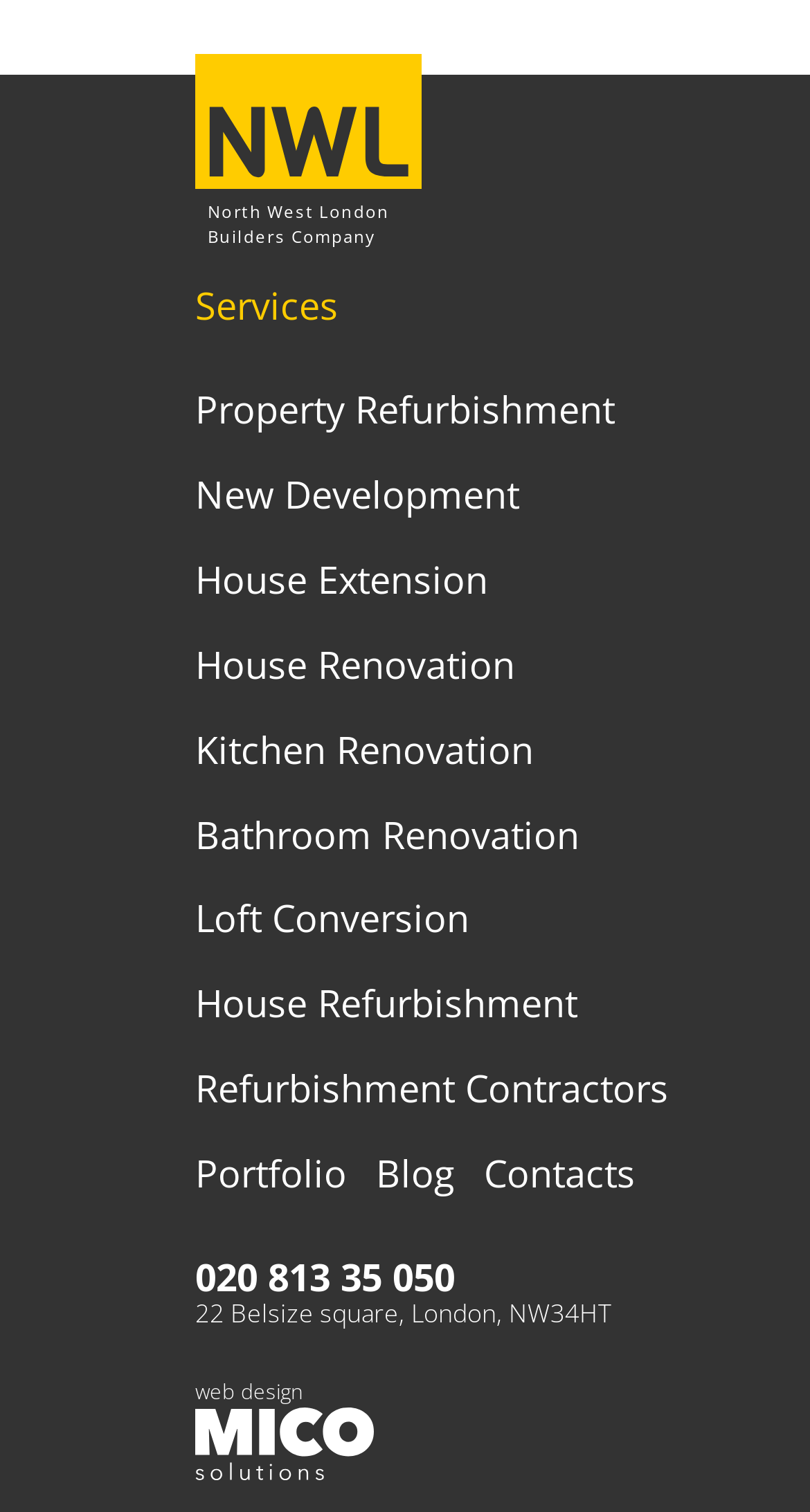How many services are listed?
Please respond to the question with a detailed and informative answer.

The services are listed in the menu section under the 'Services' heading. There are 9 menu items, each representing a different service: 'Property Refurbishment', 'New Development', 'House Extension', 'House Renovation', 'Kitchen Renovation', 'Bathroom Renovation', 'Loft Conversion', 'House Refurbishment', and 'Refurbishment Contractors'.